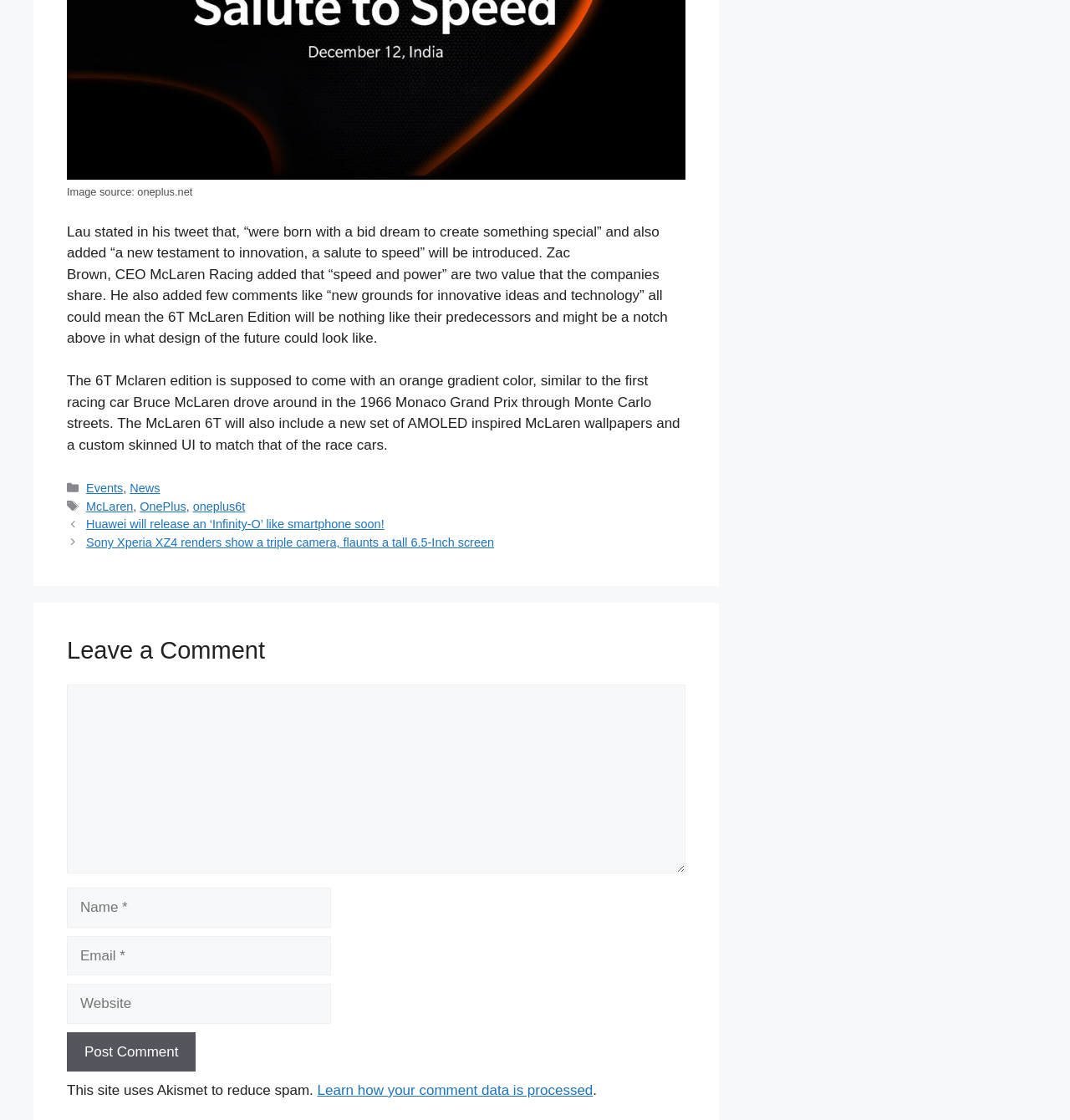Please determine the bounding box of the UI element that matches this description: Events. The coordinates should be given as (top-left x, top-left y, bottom-right x, bottom-right y), with all values between 0 and 1.

[0.081, 0.43, 0.115, 0.442]